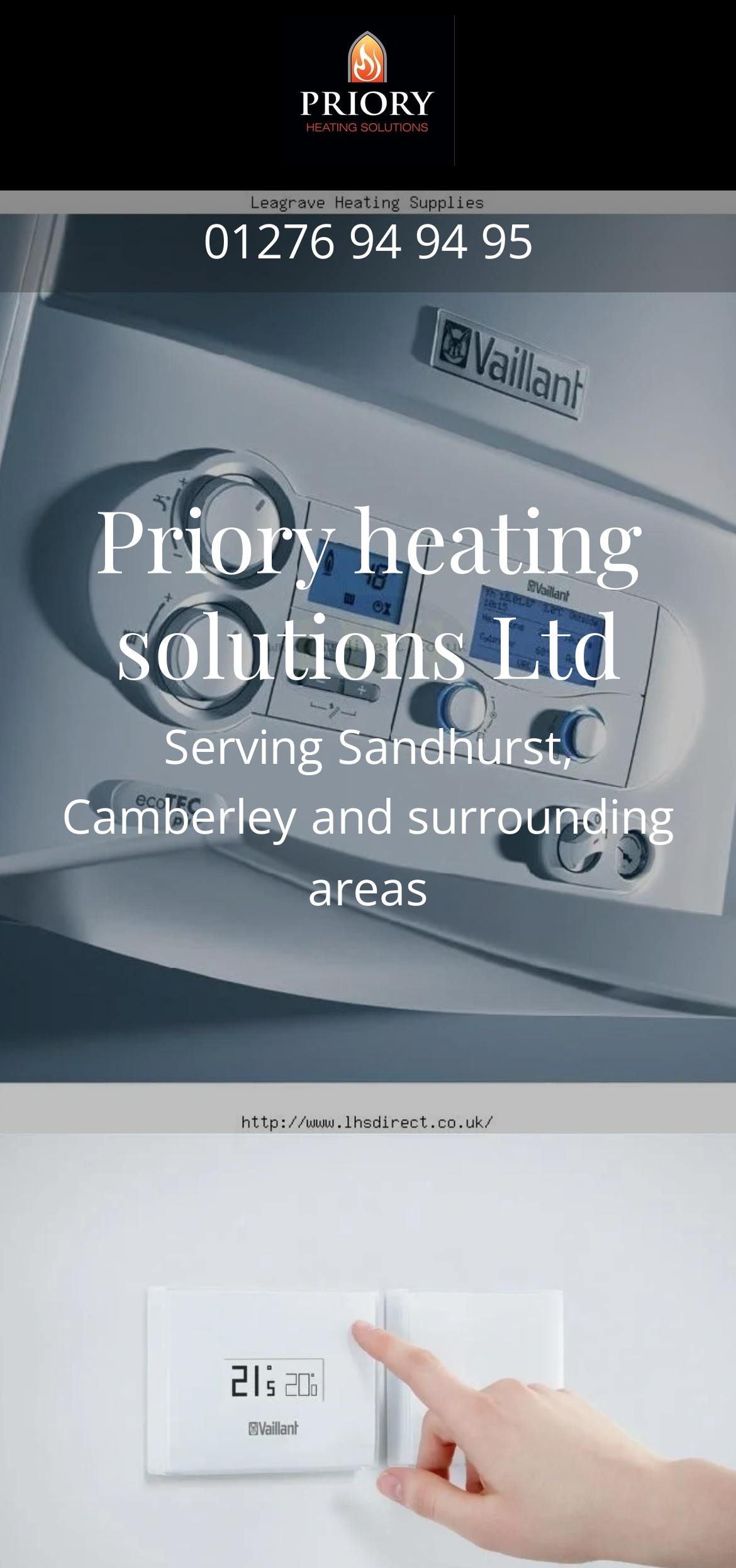Determine the bounding box for the UI element described here: "title="Priory Heating Solutions Ltd"".

[0.382, 0.01, 0.618, 0.112]